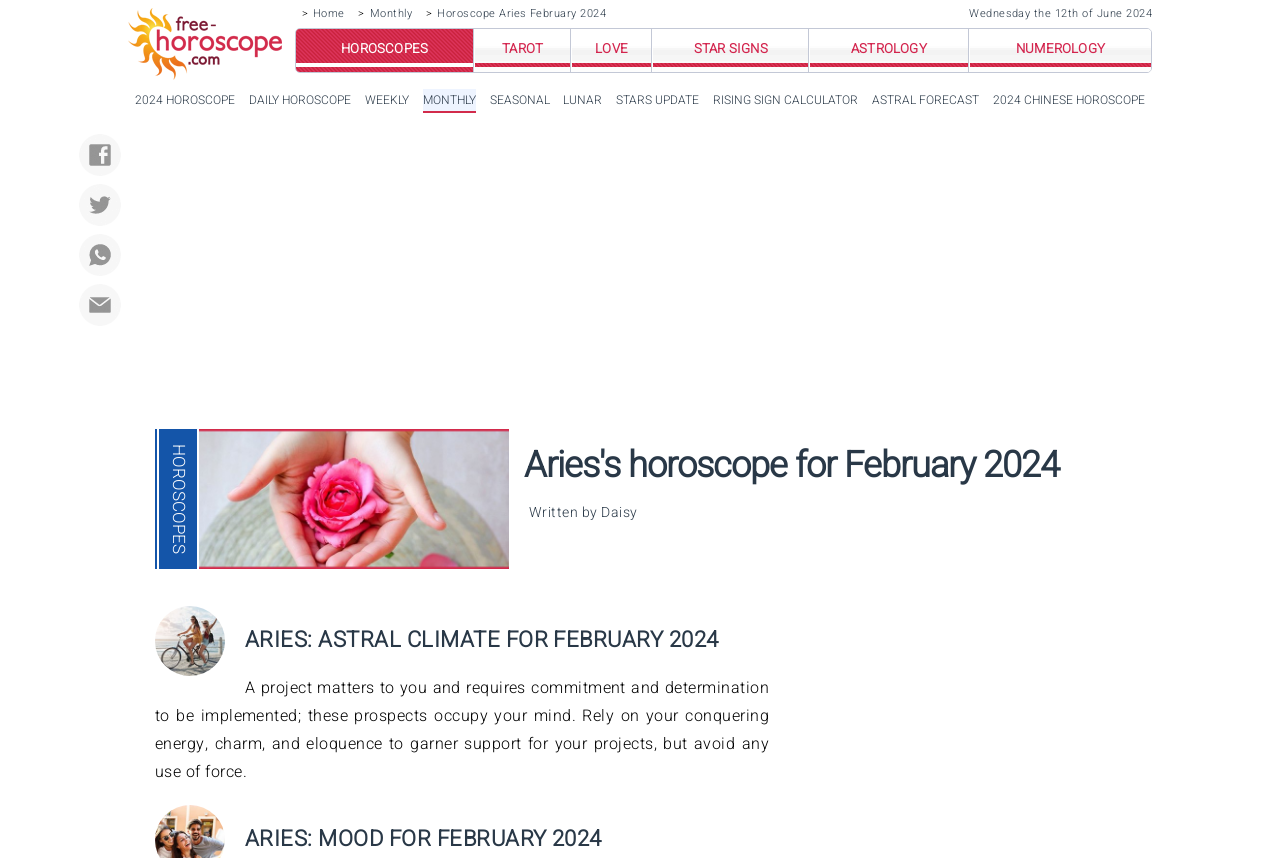What is the author of the horoscope?
From the image, respond with a single word or phrase.

Daisy